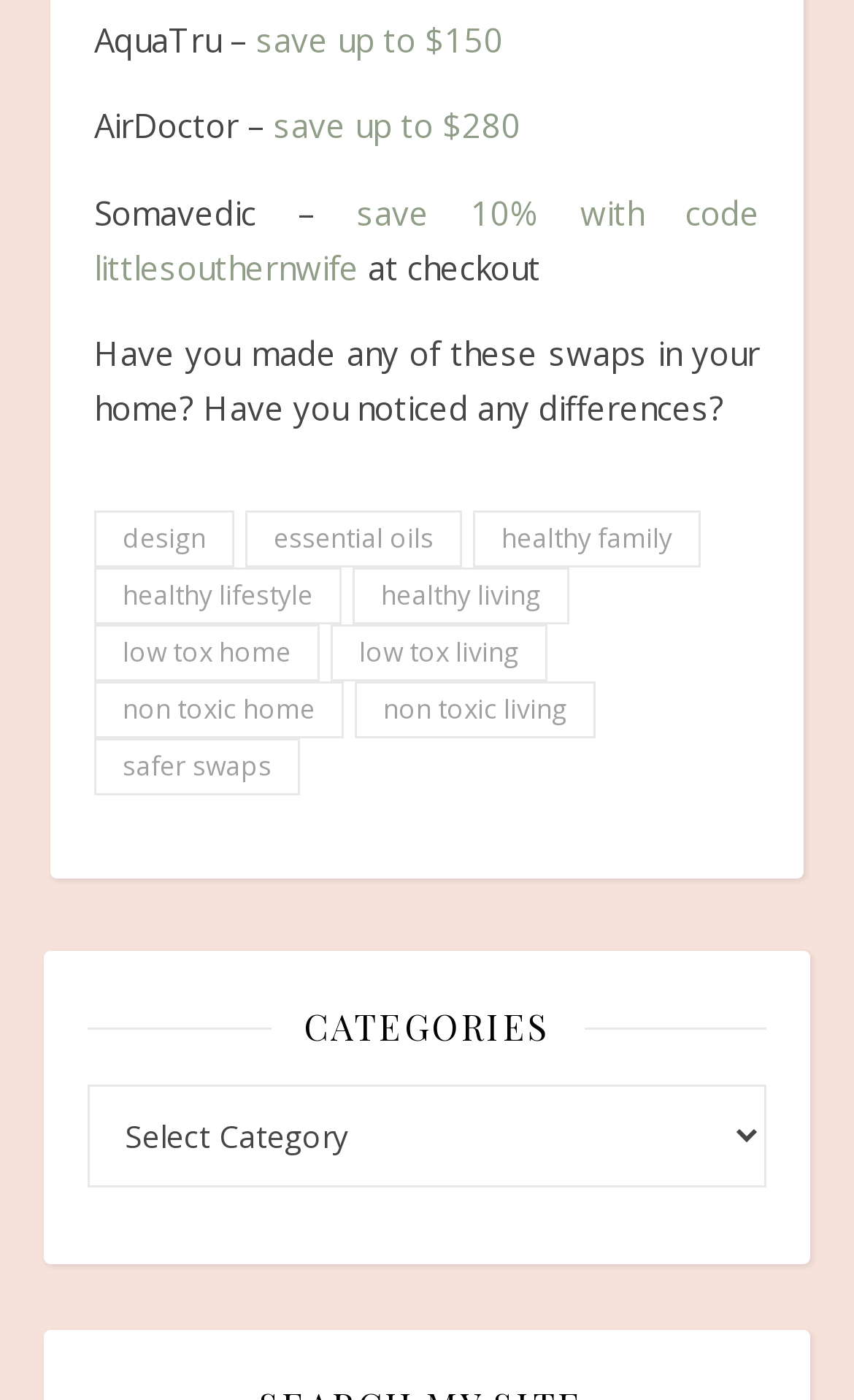Find the bounding box coordinates for the element that must be clicked to complete the instruction: "Click on 'save up to $150'". The coordinates should be four float numbers between 0 and 1, indicated as [left, top, right, bottom].

[0.3, 0.012, 0.59, 0.043]